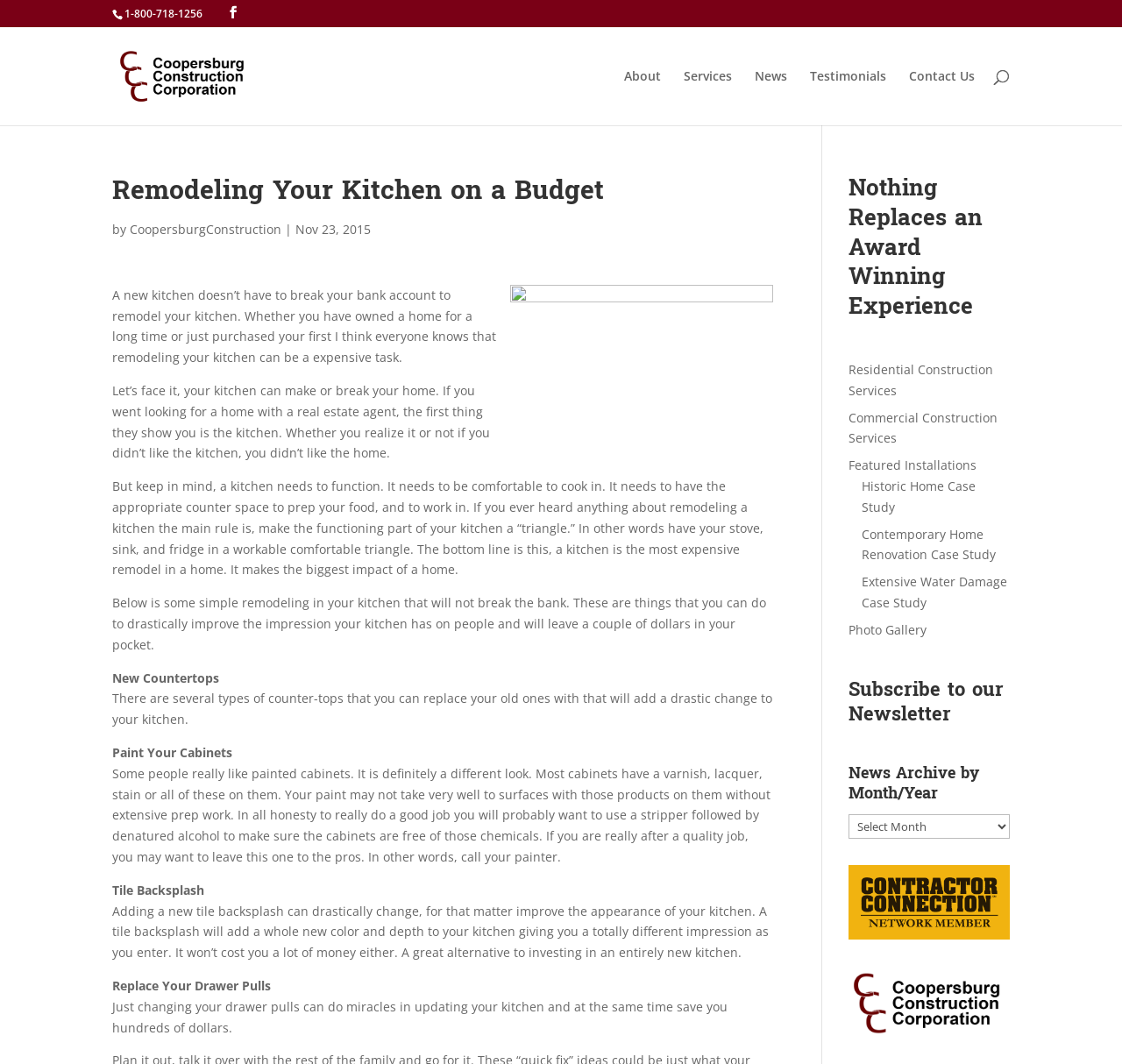Please determine the headline of the webpage and provide its content.

Remodeling Your Kitchen on a Budget